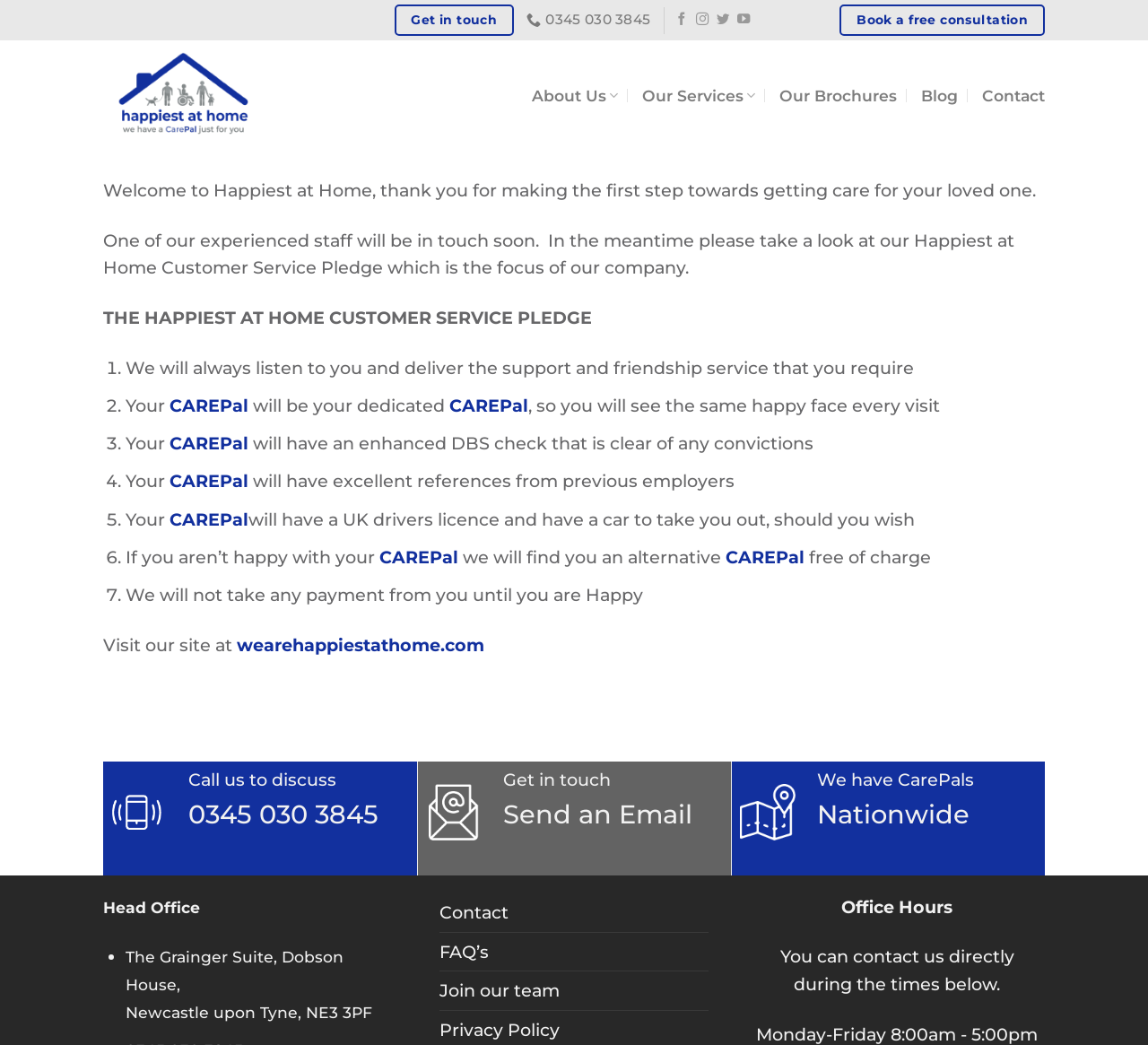Kindly determine the bounding box coordinates for the area that needs to be clicked to execute this instruction: "Book a free consultation".

[0.732, 0.004, 0.91, 0.034]